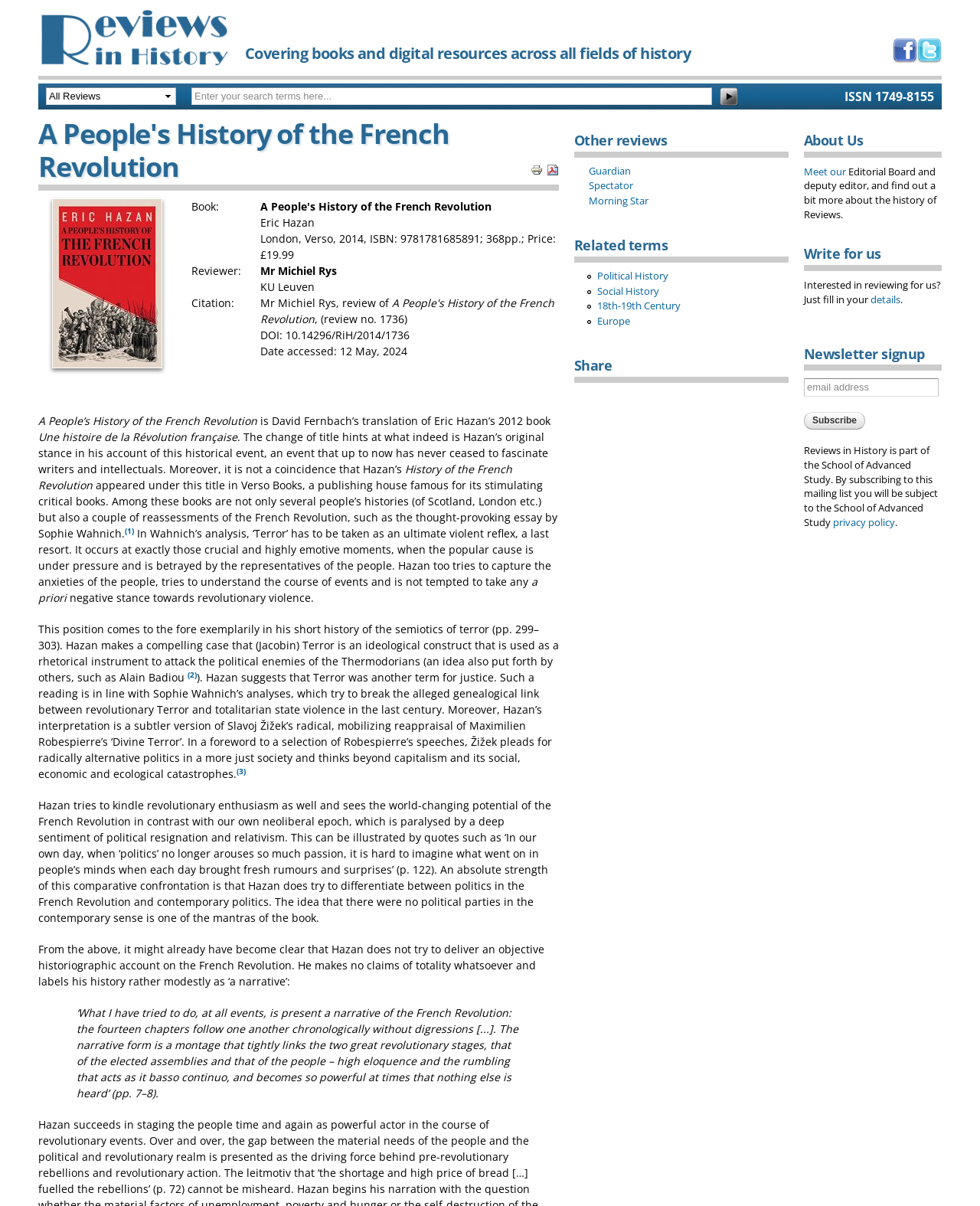Determine the bounding box coordinates of the element that should be clicked to execute the following command: "Subscribe to the newsletter".

[0.82, 0.341, 0.883, 0.356]